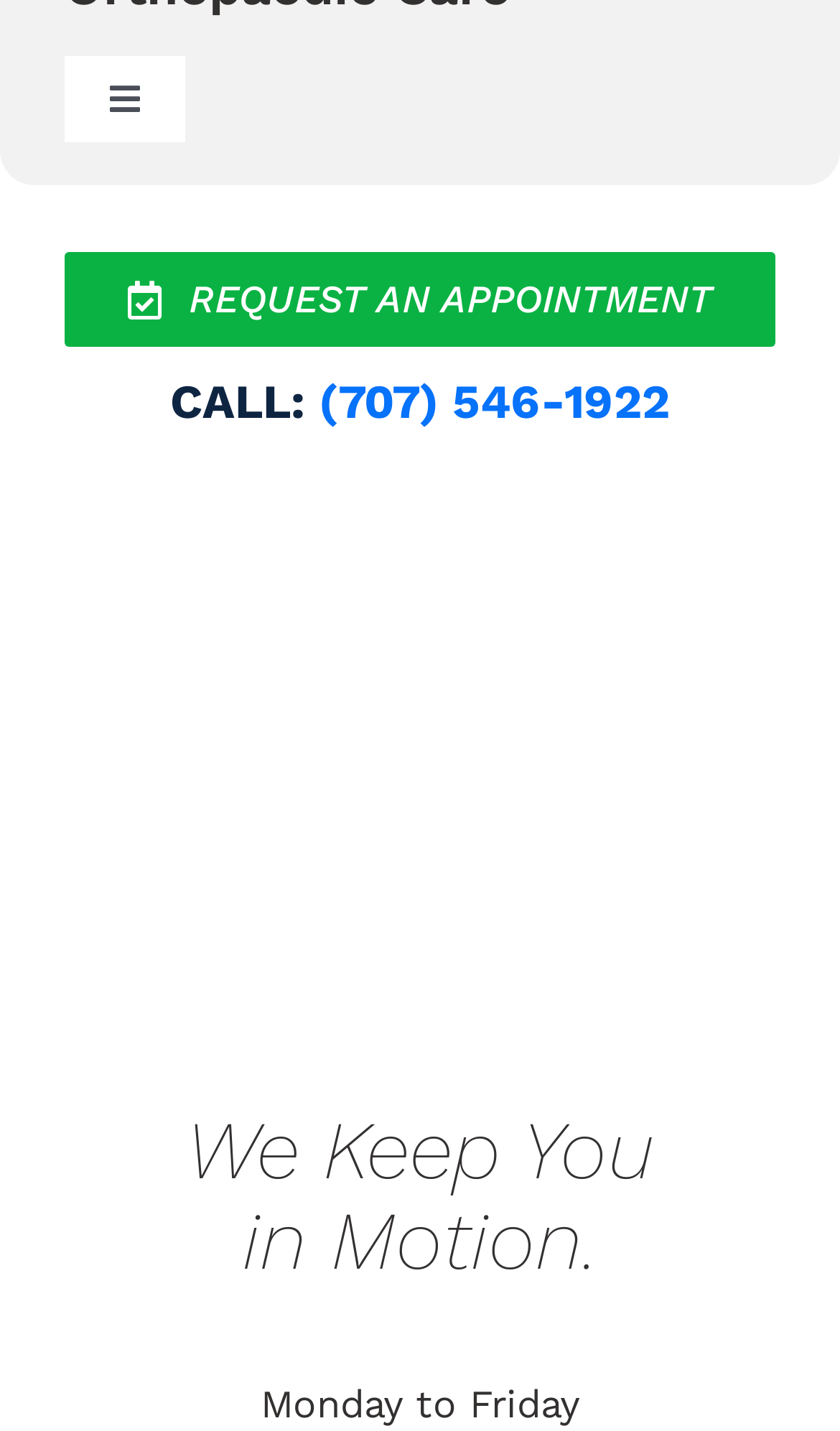Analyze the image and give a detailed response to the question:
What are the operating hours of the orthopaedic care center?

I found the answer by looking at the StaticText element with the text 'Monday to Friday' which is likely to indicate the operating hours of the orthopaedic care center.